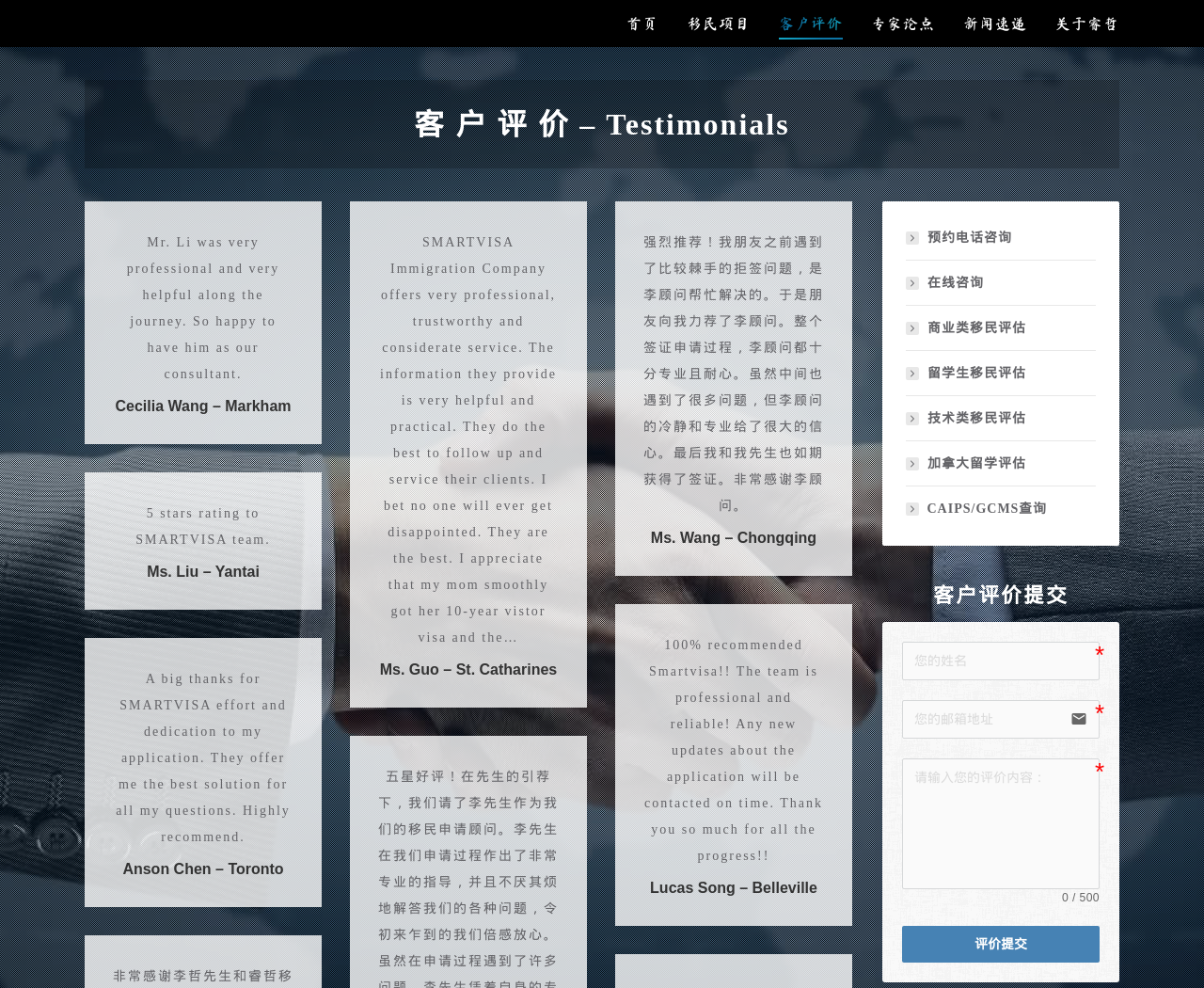Offer an in-depth caption of the entire webpage.

This webpage is about customer reviews and testimonials for a company called 睿哲移民留学 (SMARTVISA Immigration Company). At the top, there is a navigation menu with six links: 首页 (Home), 移民项目 (Immigration Projects), 客户评价 (Customer Reviews), 专家论点 (Expert Opinions), 新闻速递 (News), and 关于睿哲 (About SMARTVISA).

Below the navigation menu, there is a heading that reads "客 户 评 价 – Testimonials" (Customer Reviews - Testimonials). This section contains several customer reviews, each with a name and a quote. The reviews are arranged in a vertical list, with the names on the left and the quotes on the right. There are eight reviews in total, with names such as Cecilia Wang, Mr. Li, Ms. Guo, and Lucas Song.

To the right of the reviews, there are five links: 预约电话咨询 (Book a Phone Consultation), 在线咨询 (Online Consultation), 商业类移民评估 (Business Immigration Assessment), 留学生移民评估 (Student Immigration Assessment), and 技术类移民评估 (Skilled Worker Immigration Assessment). Below these links, there is a section with a heading that reads "客户评价提交" (Submit Your Review).

In this section, there are three text boxes for users to input their name, email, and review. The text boxes are labeled with asterisks to indicate that they are required fields. Below the text boxes, there is a button that reads "评价提交" (Submit Review).